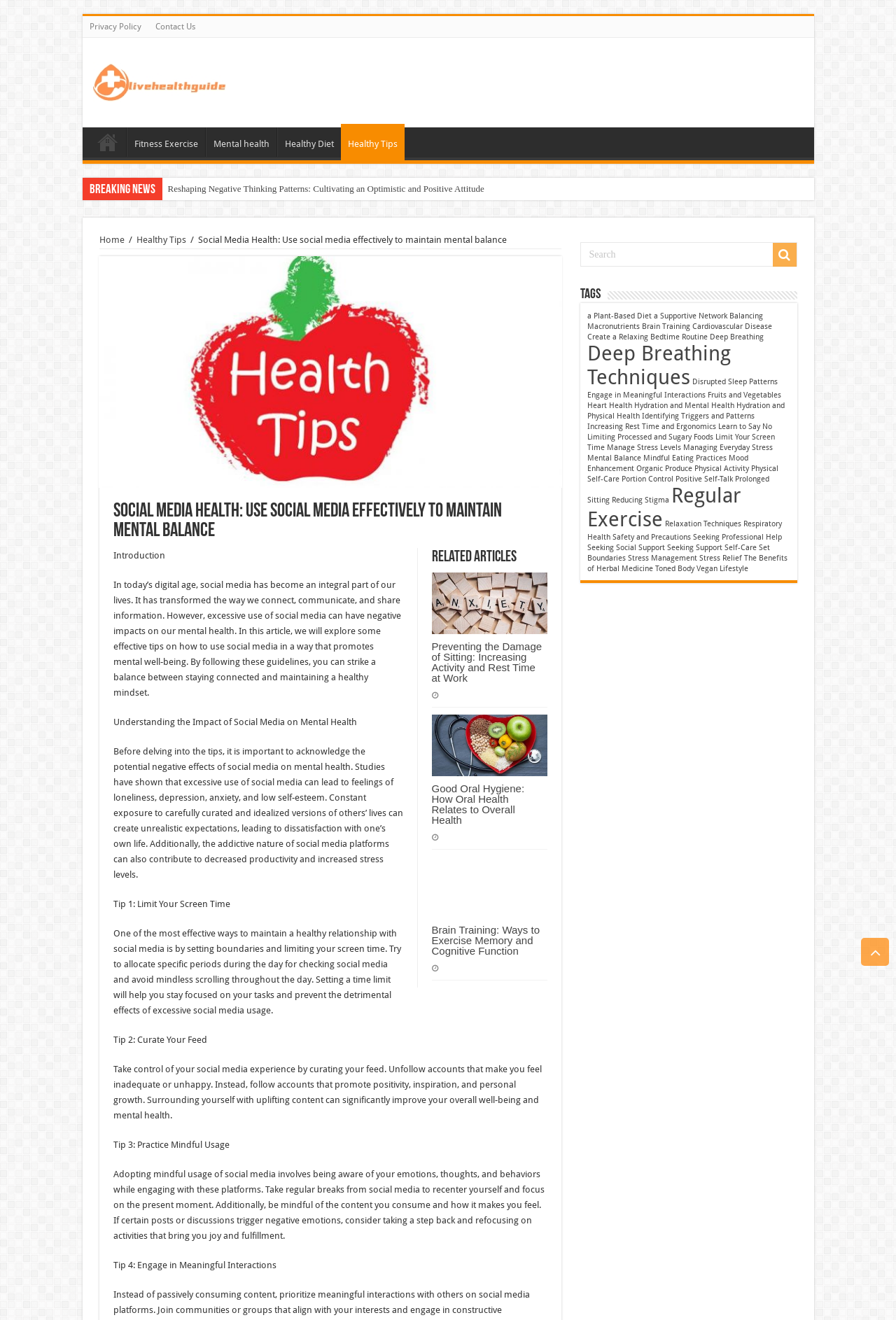Please give the bounding box coordinates of the area that should be clicked to fulfill the following instruction: "Search for something". The coordinates should be in the format of four float numbers from 0 to 1, i.e., [left, top, right, bottom].

[0.647, 0.183, 0.889, 0.202]